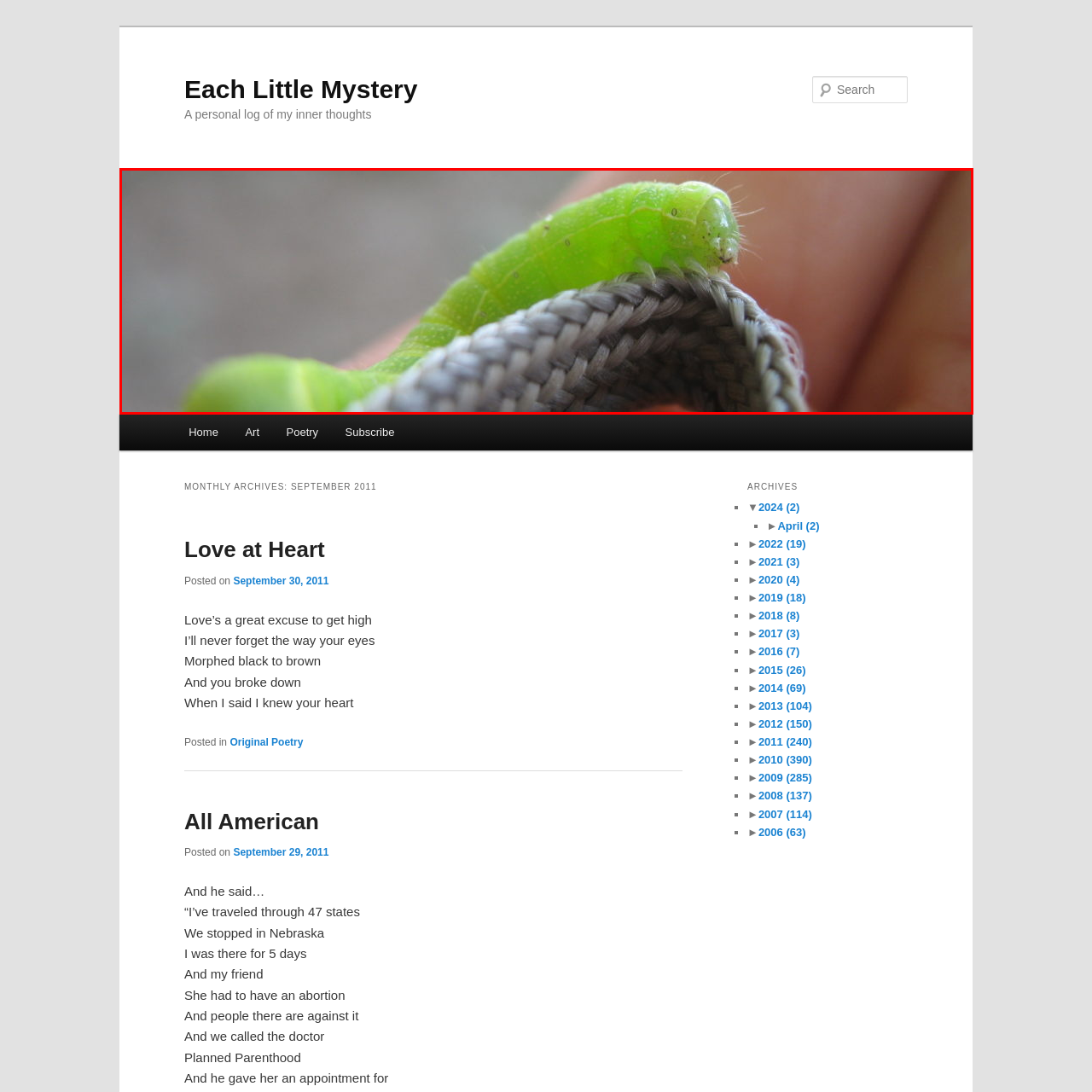Is the background of the image blurred?
Analyze the image surrounded by the red bounding box and provide a thorough answer.

The background of the image is softly blurred, which directs attention to the caterpillar and its immediate surroundings, evoking a sense of curiosity about the lifecycle of this intriguing creature.